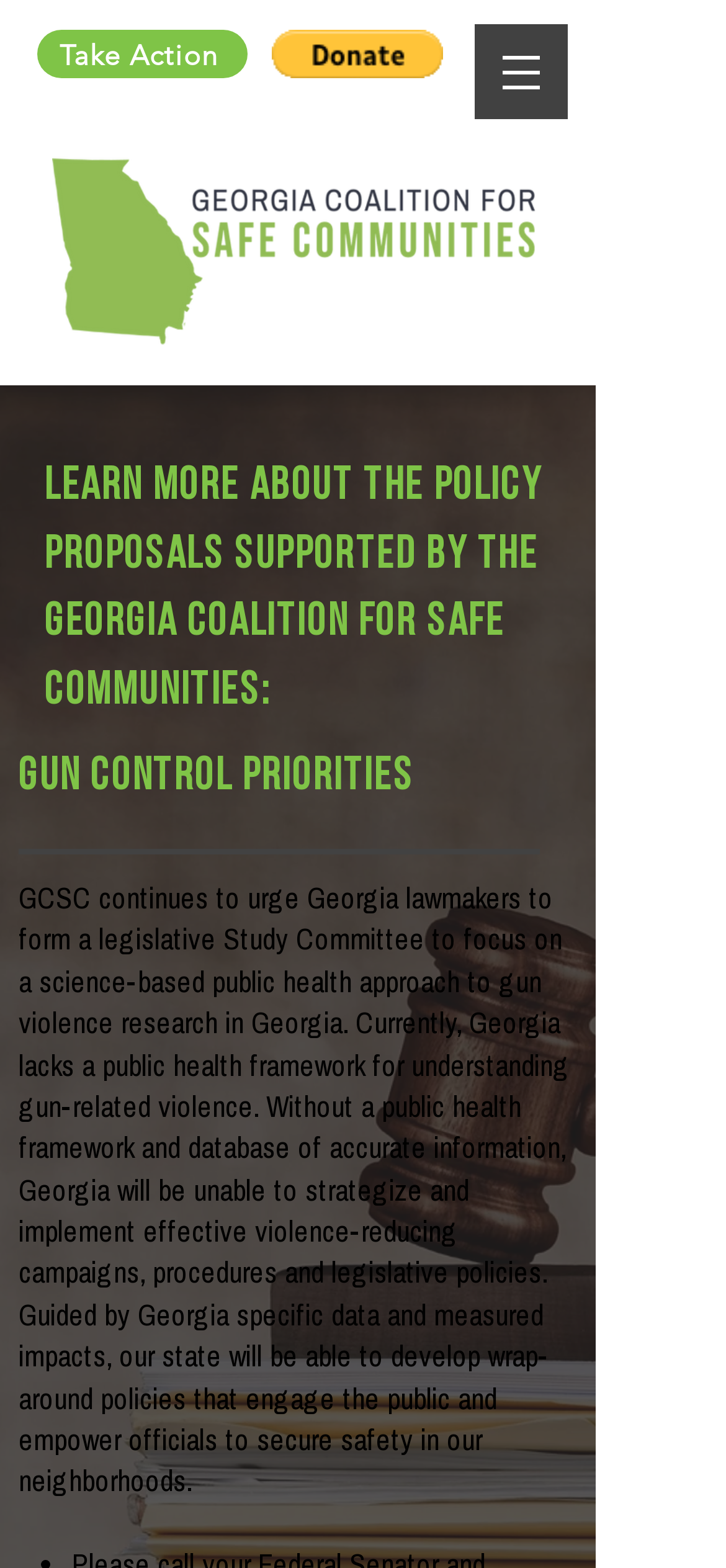Utilize the information from the image to answer the question in detail:
What is the purpose of the legislative Study Committee?

I found the answer by reading the paragraph of text that describes the organization's policy proposal, which mentions the need for a legislative Study Committee to focus on a science-based public health approach to gun violence research in Georgia.